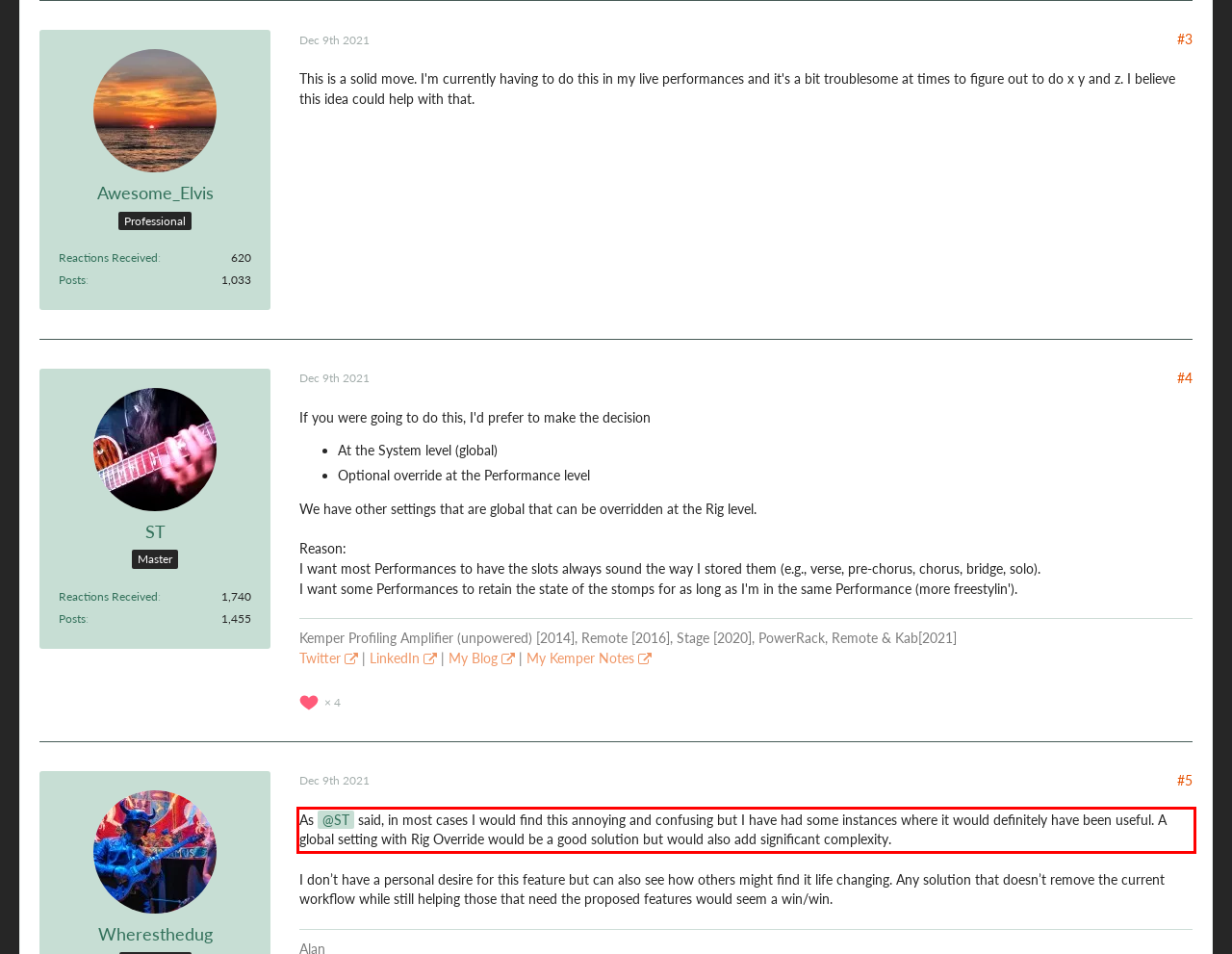In the screenshot of the webpage, find the red bounding box and perform OCR to obtain the text content restricted within this red bounding box.

As ST said, in most cases I would find this annoying and confusing but I have had some instances where it would definitely have been useful. A global setting with Rig Override would be a good solution but would also add significant complexity.